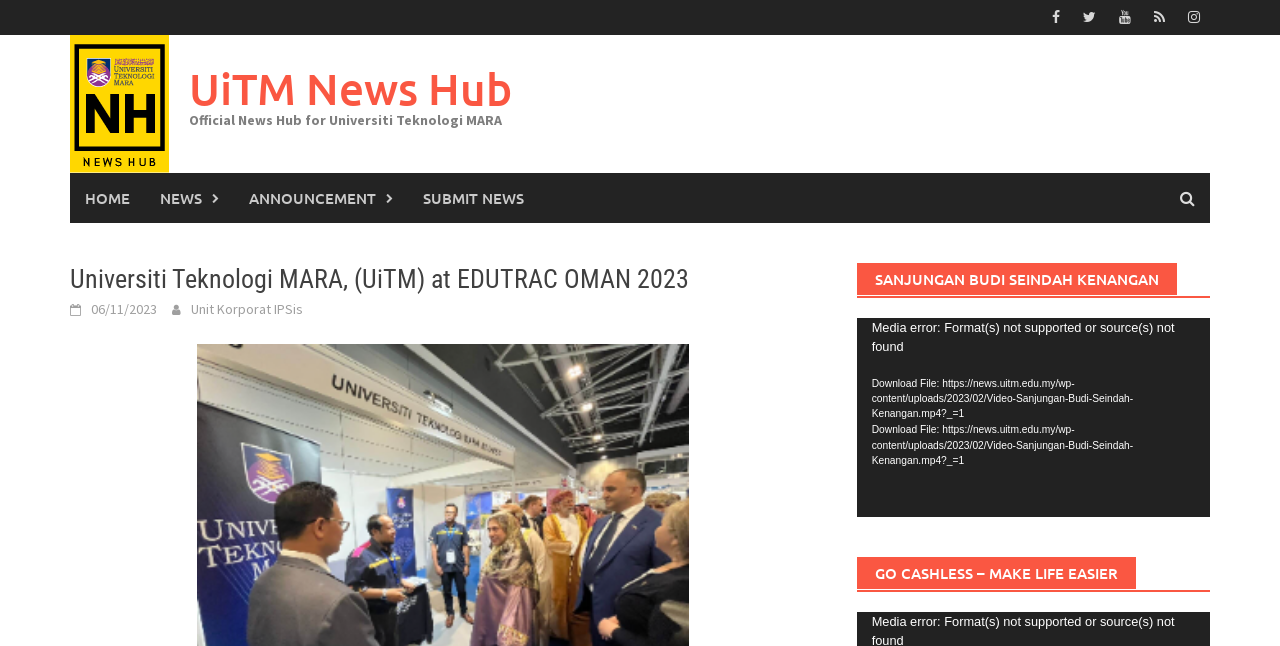Create a detailed description of the webpage's content and layout.

The webpage appears to be a news hub for Universiti Teknologi MARA (UiTM), with a focus on the 10th edition of EduTraC Oman 2023. At the top right corner, there are five social media links represented by icons. Below these icons, the UiTM News Hub logo is displayed, accompanied by a link to the news hub.

The main content area is divided into two sections. On the left, there is a navigation menu with links to "HOME", "NEWS", "ANNOUNCEMENT", and "SUBMIT NEWS". Below this menu, there is a header section with a heading that reads "Universiti Teknologi MARA, (UiTM) at EDUTRAC OMAN 2023". This section also includes a link to the date "06/11/2023" and another link to "Unit Korporat IPSis".

On the right side of the page, there are three main sections. The top section has a heading that reads "SANJUNGAN BUDI SEINDAH KENANGAN" and features a video player with a "Play" button, a timer, and a time slider. Below the video player, there are two links to download the video file.

The middle section has a heading that reads "GO CASHLESS – MAKE LIFE EASIER", but there is no accompanying content or images.

Throughout the page, there are a total of 11 links, 5 social media icons, 1 image, 1 video player, and 5 buttons (including the "Play" button, "Mute" button, and "Fullscreen" button).